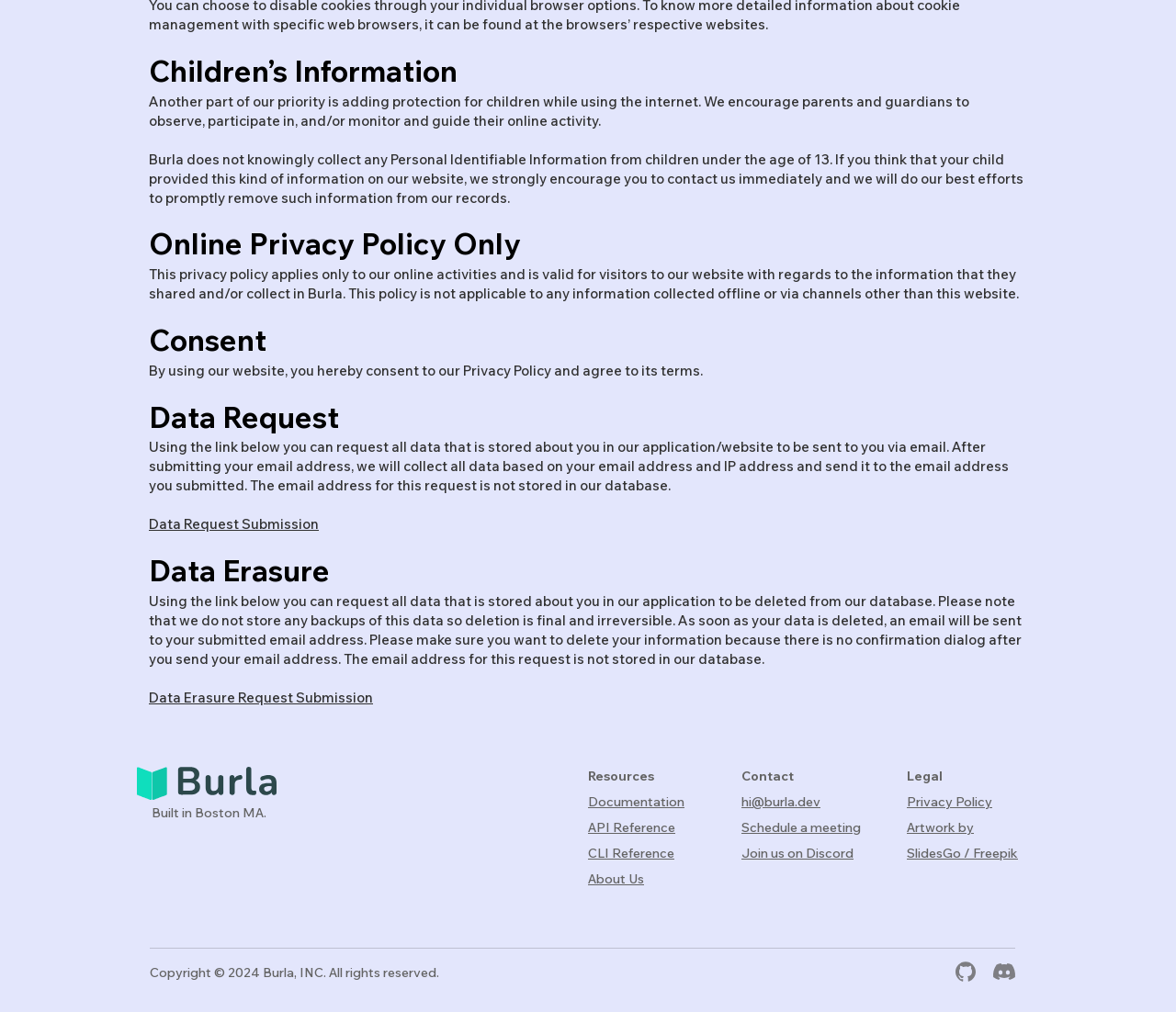How can I contact Burla?
Based on the image content, provide your answer in one word or a short phrase.

Through hi@burla.dev